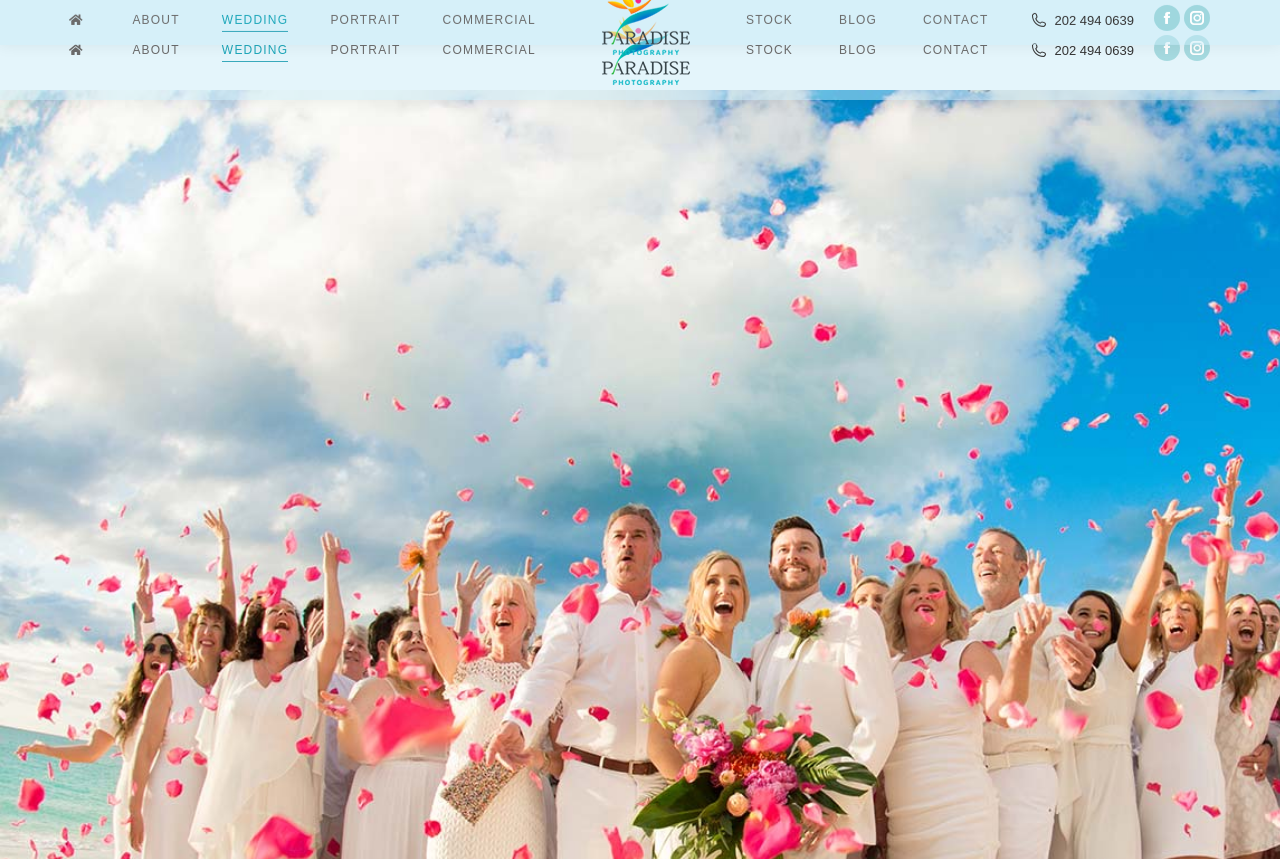Please provide the bounding box coordinates for the element that needs to be clicked to perform the following instruction: "Discover Achang Nationality". The coordinates should be given as four float numbers between 0 and 1, i.e., [left, top, right, bottom].

None